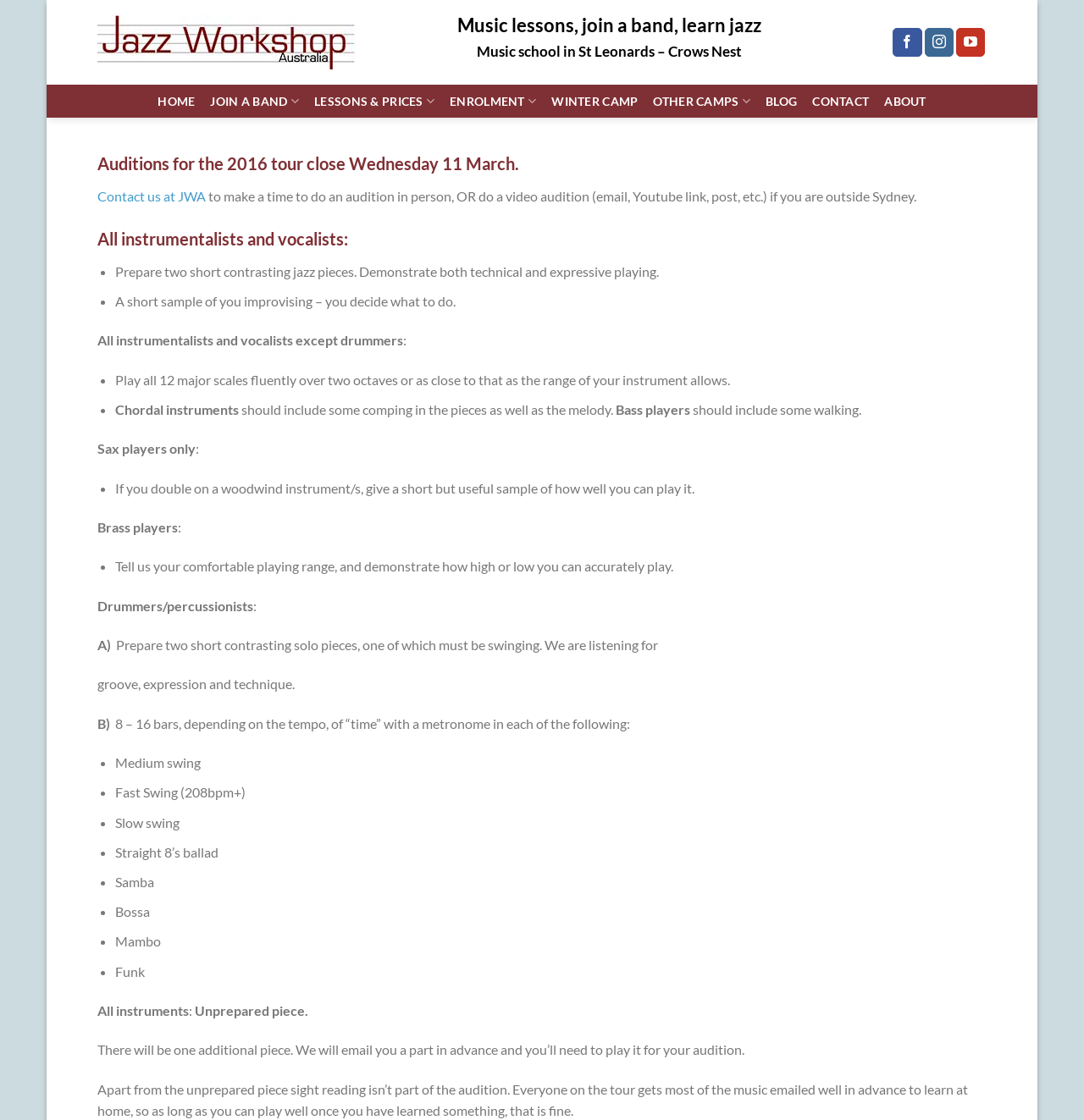Determine the bounding box coordinates of the section I need to click to execute the following instruction: "Click on the 'JOIN A BAND' link". Provide the coordinates as four float numbers between 0 and 1, i.e., [left, top, right, bottom].

[0.194, 0.076, 0.276, 0.105]